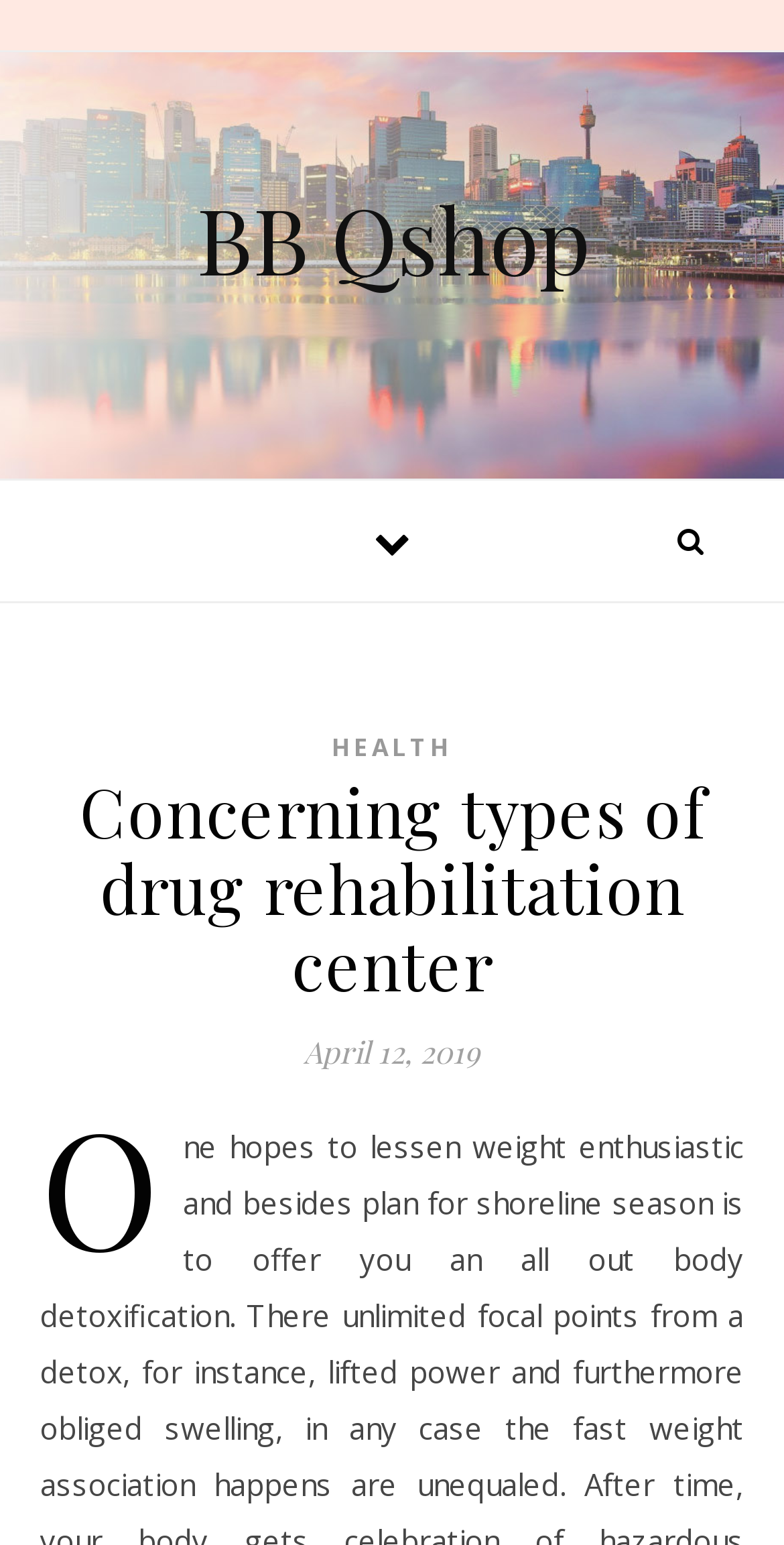Locate the bounding box for the described UI element: "Buderus Boilers Guide". Ensure the coordinates are four float numbers between 0 and 1, formatted as [left, top, right, bottom].

None